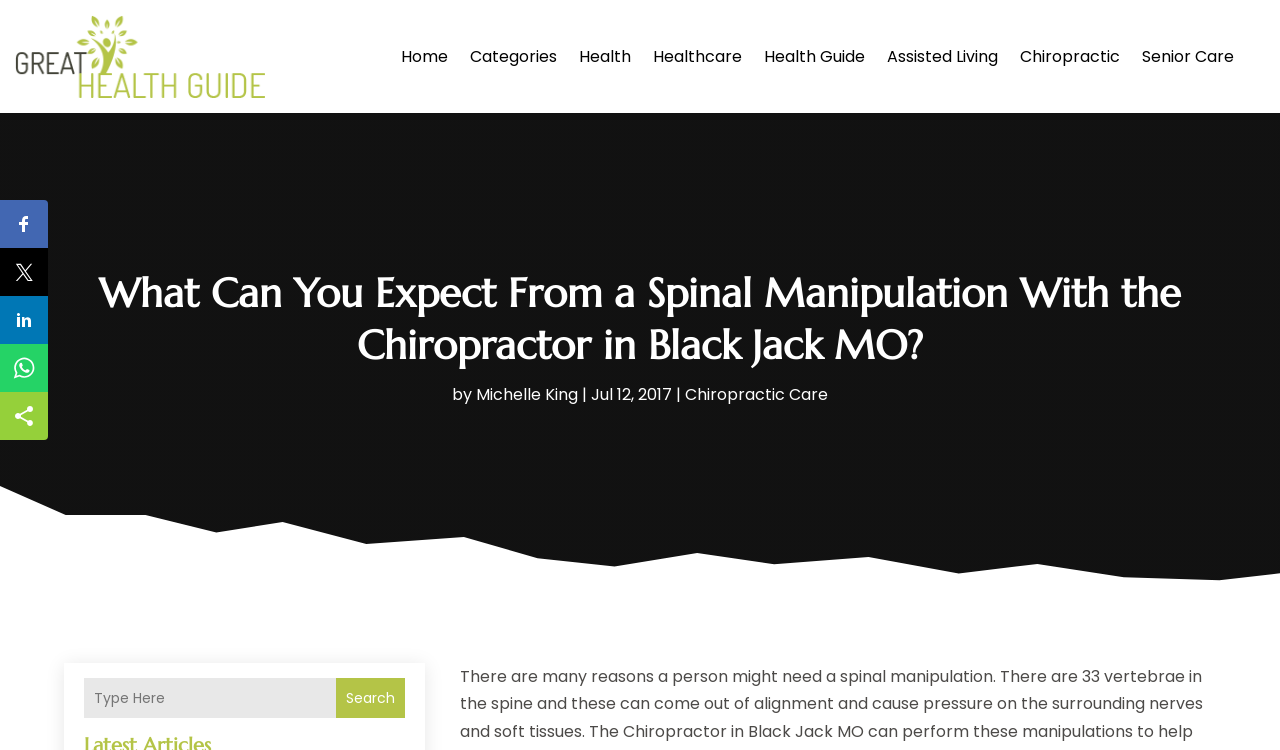Create a detailed description of the webpage's content and layout.

This webpage is about spinal manipulation and chiropractic care. At the top left, there is a logo of "Great Health Guide" which is also a link. Next to it, there are several links to different categories, including "Home", "Categories", "Health", "Healthcare", "Health Guide", "Assisted Living", "Chiropractic", and "Senior Care". 

Below these links, there is a heading that reads "What Can You Expect From a Spinal Manipulation With the Chiropractor in Black Jack MO?". Underneath the heading, there is a byline that says "by Michelle King" and a date "Jul 12, 2017". There is also a link to "Chiropractic Care" nearby.

On the top right, there is a search bar with a search button. 

On the left side of the page, there are several social media sharing buttons, including Facebook, Twitter, LinkedIn, WhatsApp, and ShareThis. Each button has a corresponding text label, such as "Share" or "Tweet".